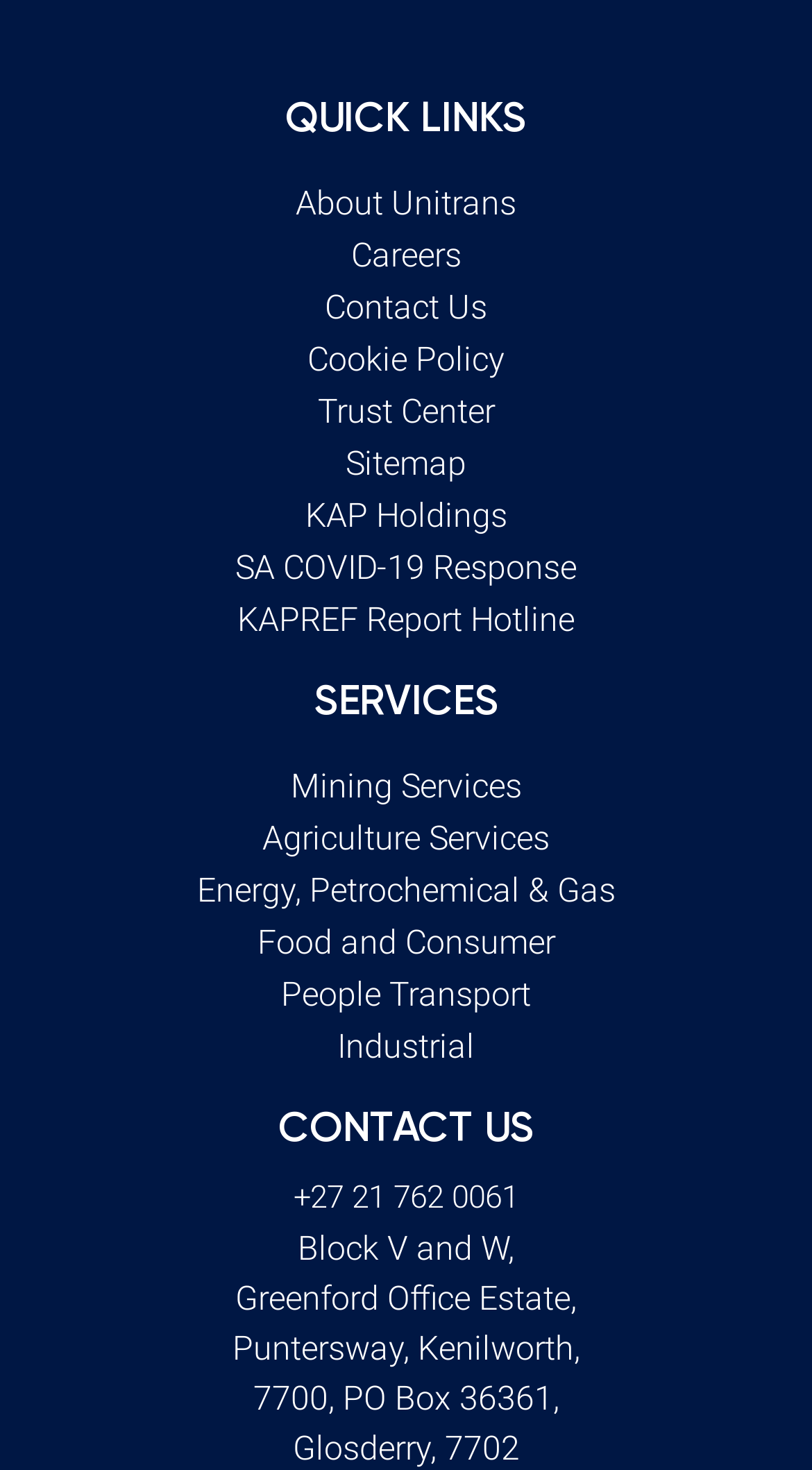What is the last service listed?
Please elaborate on the answer to the question with detailed information.

I looked at the list of services under the 'SERVICES' section and found that the last service listed is 'Industrial'.